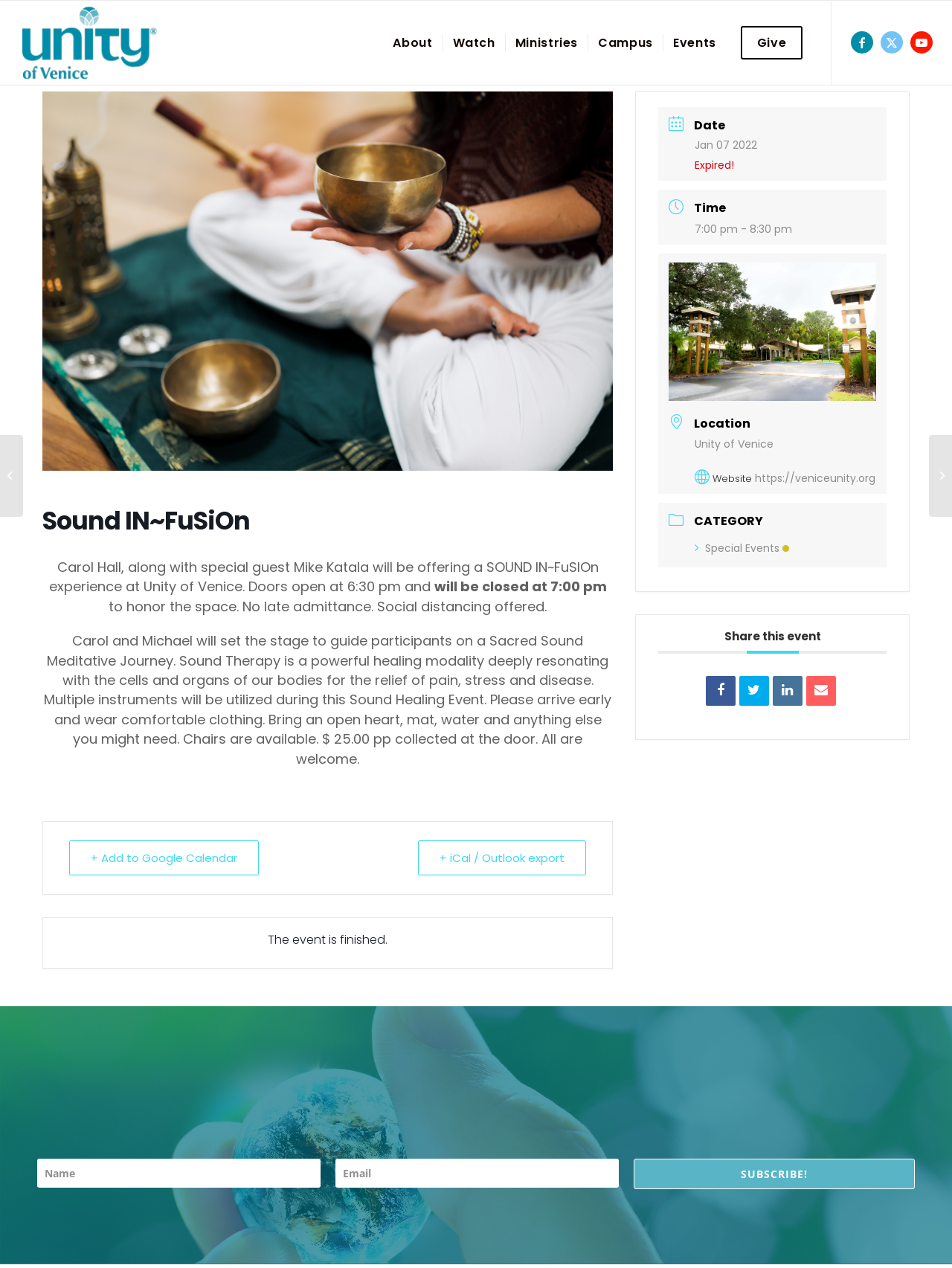Give a full account of the webpage's elements and their arrangement.

This webpage is about a SOUND IN~FuSiOn event at Unity of Venice, featuring Carol Hall and special guest Mike Katala. At the top, there is a Unity of Venice logo and a menu bar with links to "About", "Watch", "Ministries", "Campus", "Events", and "Give". Below the menu bar, there are social media links to Facebook, Twitter, and YouTube.

The main content of the page is an article about the SOUND IN~FuSiOn event. The event title "Sound IN~FuSiOn" is prominently displayed, followed by a description of the event, which includes details about the experience, the date, time, and location. The description also mentions that doors open at 6:30 pm and will be closed at 7:00 pm, and provides information about what to expect during the event.

Below the event description, there are links to add the event to Google Calendar or export it to iCal/Outlook. The event details are also listed, including the date, time, and location. There is an image of Unity of Venice, and a section about sharing the event on social media.

Further down the page, there is a section to stay up to date with Unity of Venice by signing up for their email newsletter. There is a form to enter your name and email address, and a "SUBSCRIBE!" button.